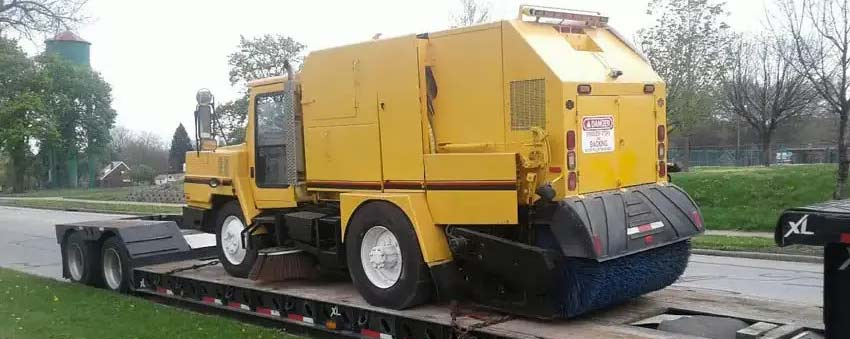What is the purpose of the signage on the back of the sweeper?
Based on the screenshot, answer the question with a single word or phrase.

Safety caution